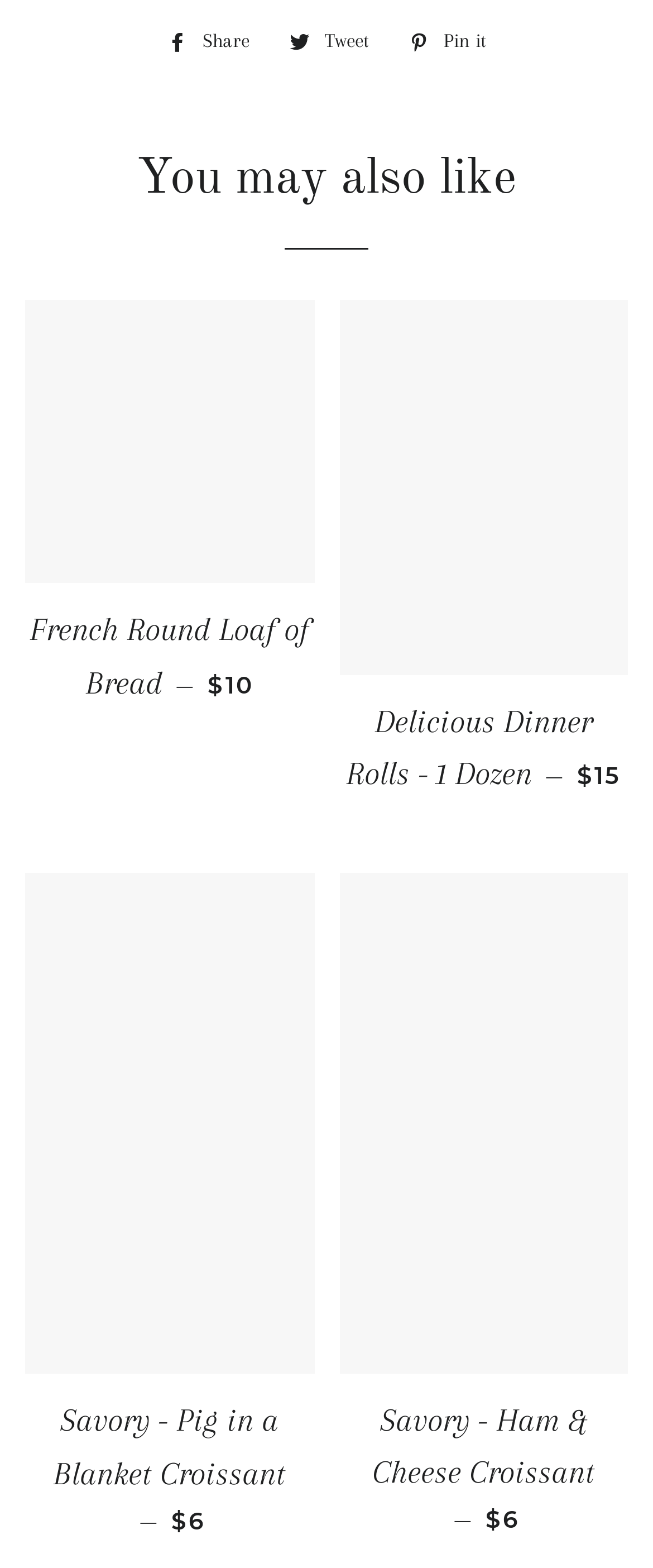Please study the image and answer the question comprehensively:
What is the price of French Round Loaf of Bread?

I found the link 'French Round Loaf of Bread— REGULAR PRICE $10' which indicates the price of the product is $10.